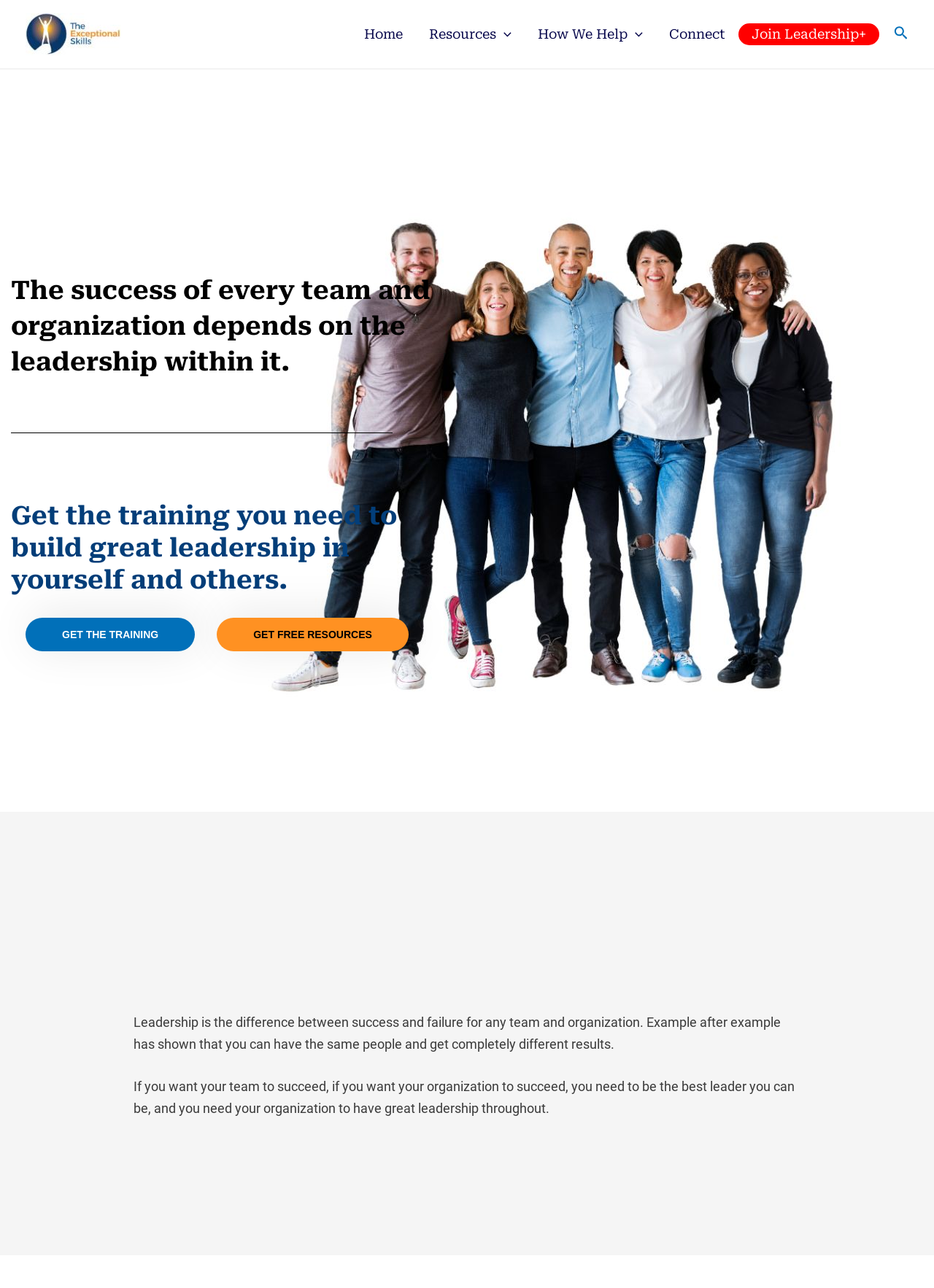Answer in one word or a short phrase: 
What is the main topic of this webpage?

Leadership